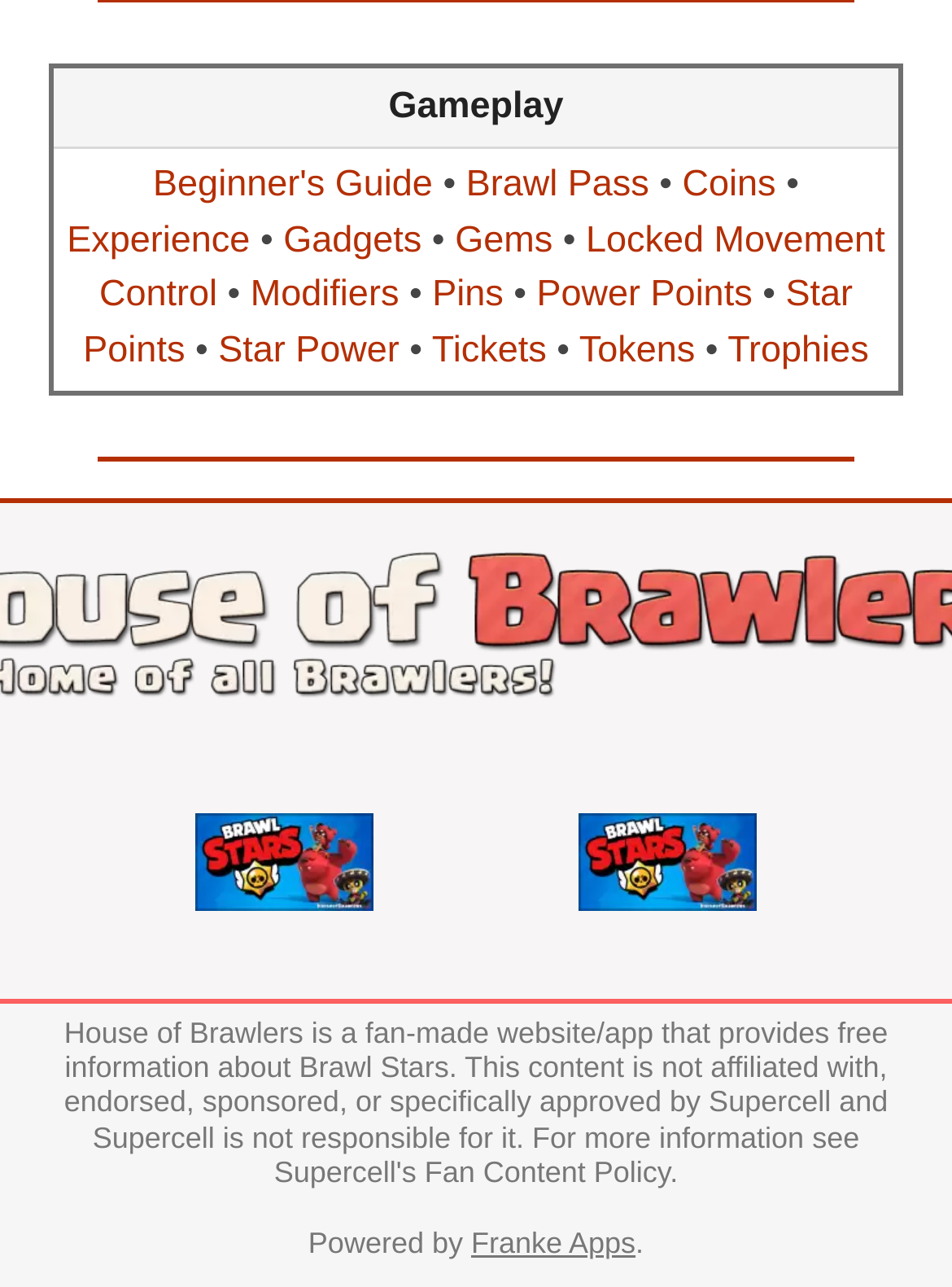Find and provide the bounding box coordinates for the UI element described here: "alt="House of Clashers Google Play"". The coordinates should be given as four float numbers between 0 and 1: [left, top, right, bottom].

[0.608, 0.682, 0.796, 0.714]